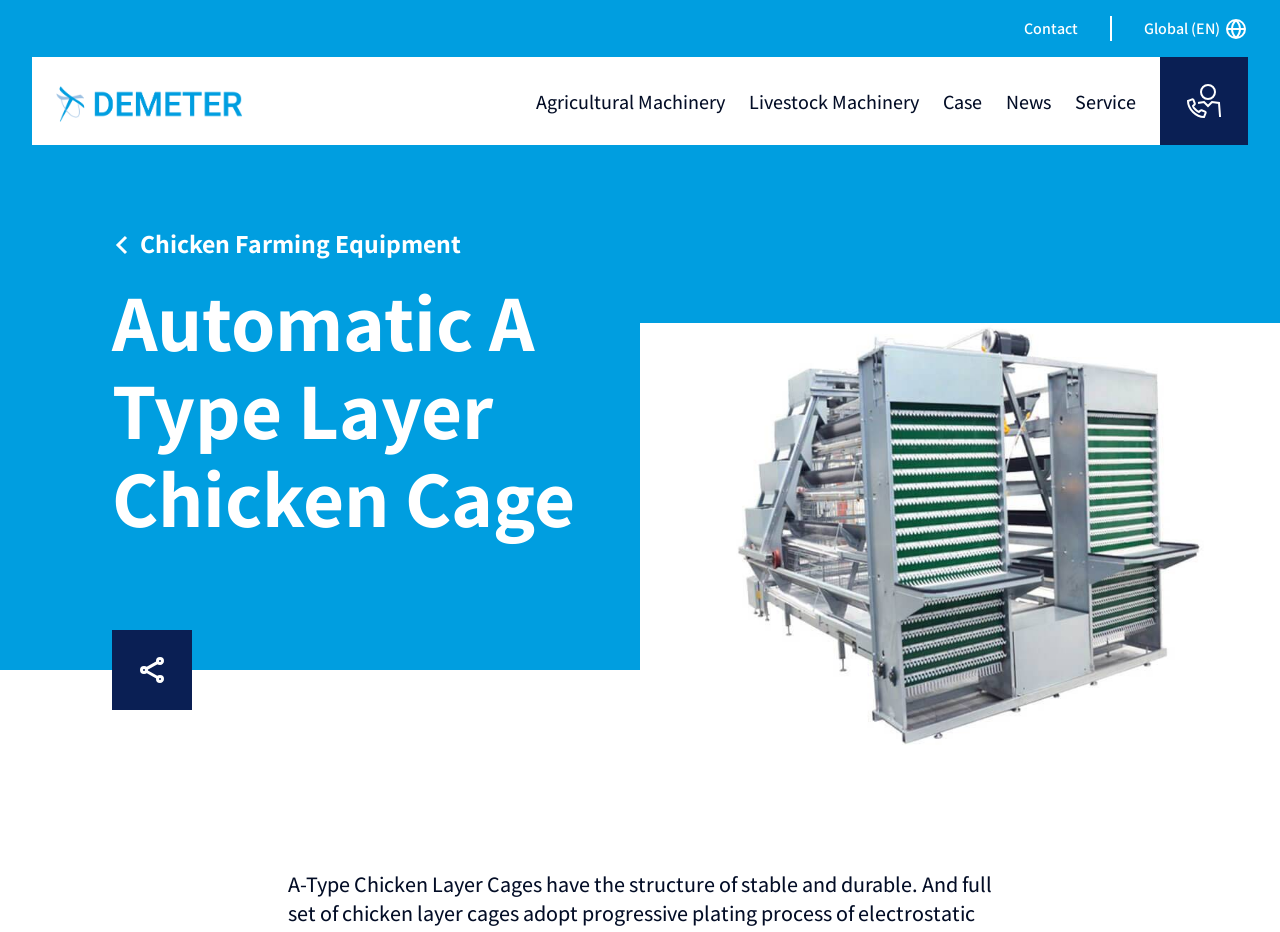Articulate a detailed summary of the webpage's content and design.

The webpage is about Automatic A-type layer chicken cage, a type of livestock breeding machine. At the top, there is a header section that spans almost the entire width of the page. Within this section, there are several elements, including a "Contact" link, a "Global (EN)" static text, and an image, all aligned horizontally. On the left side of the header, there is a "Demeter Logo" heading with a corresponding image and link.

Below the header, there are several horizontal menu items, including "Agricultural Machinery", "Livestock Machinery", "Case", "News", and "Service", which are evenly spaced and take up about half of the page's width. On the right side of these menu items, there is a "Contact Us" link with an accompanying image.

Further down, there is a prominent link to "Chicken Farming Equipment" with a small image to its right. Below this link, there is a heading that spans about half of the page's width, titled "Automatic A Type Layer Chicken Cage". This heading is followed by several social media sharing links, including "share to facebook", "share to linkedin", "share to whatsapp", and "share to twitter", each with its corresponding image. These links are aligned horizontally and take up about a quarter of the page's width.